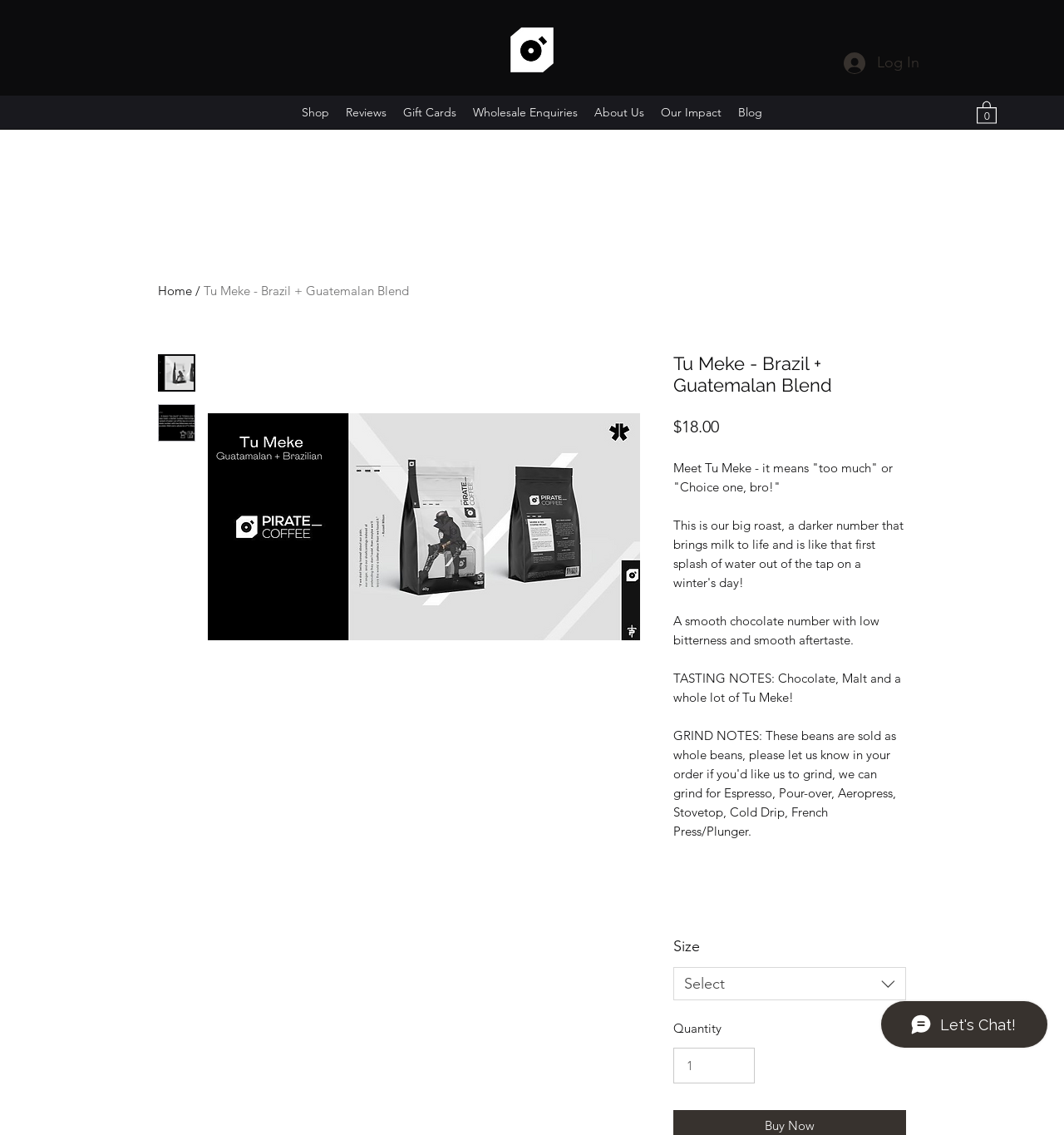Pinpoint the bounding box coordinates for the area that should be clicked to perform the following instruction: "Log in to the account".

[0.782, 0.04, 0.875, 0.072]